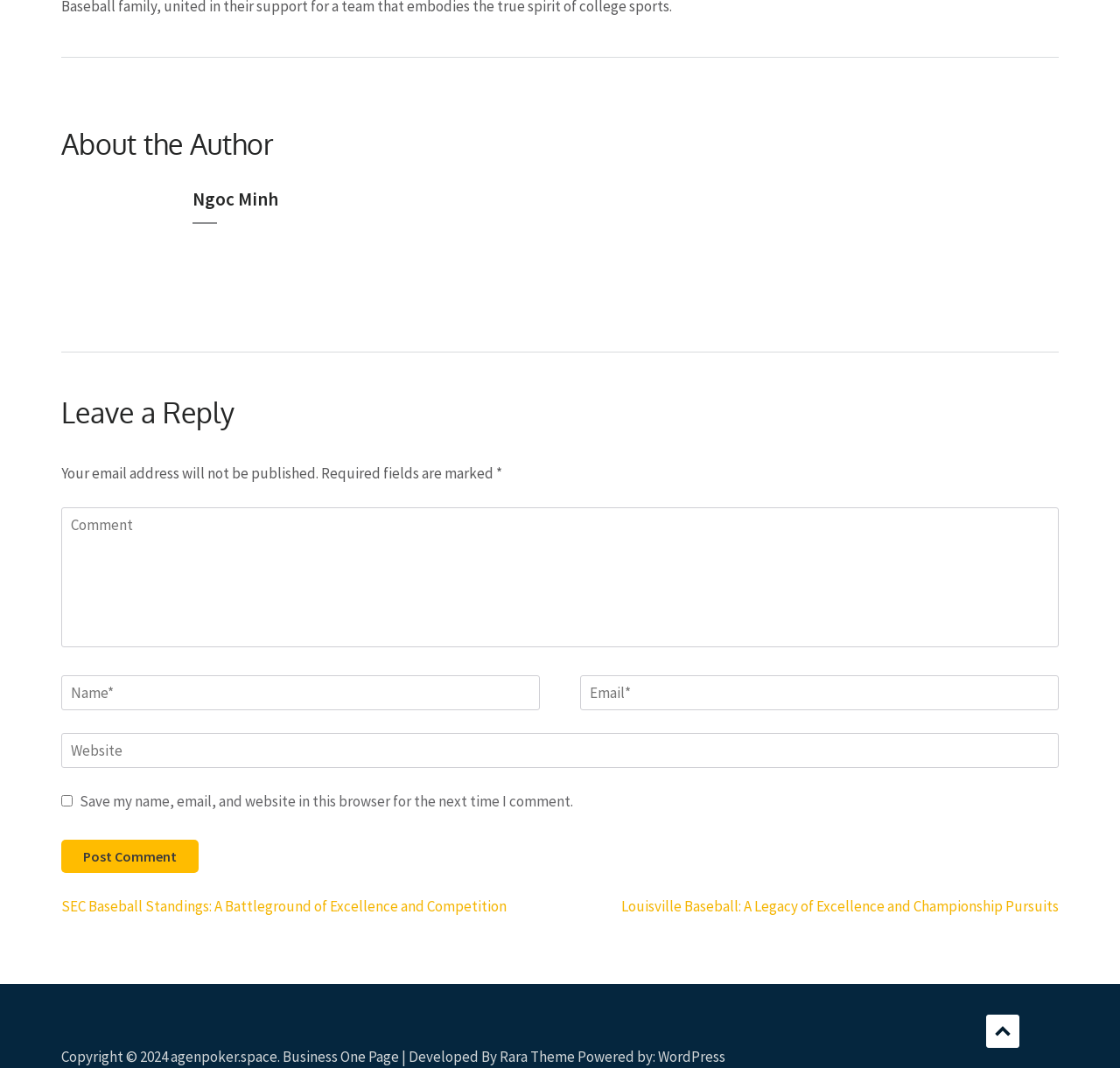For the element described, predict the bounding box coordinates as (top-left x, top-left y, bottom-right x, bottom-right y). All values should be between 0 and 1. Element description: Rara Theme

[0.446, 0.98, 0.513, 0.998]